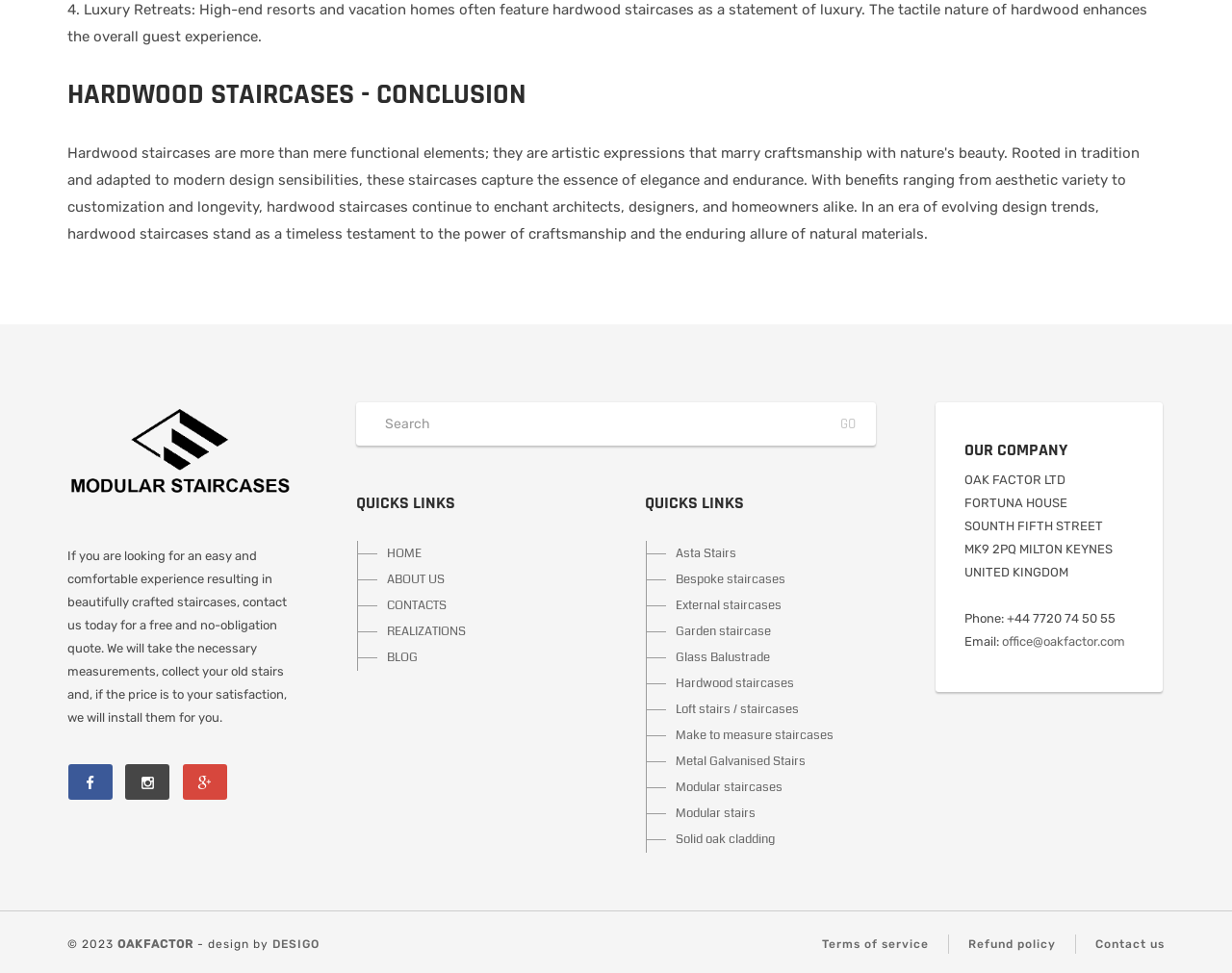Provide the bounding box coordinates for the area that should be clicked to complete the instruction: "Learn about hardwood staircases".

[0.525, 0.69, 0.711, 0.716]